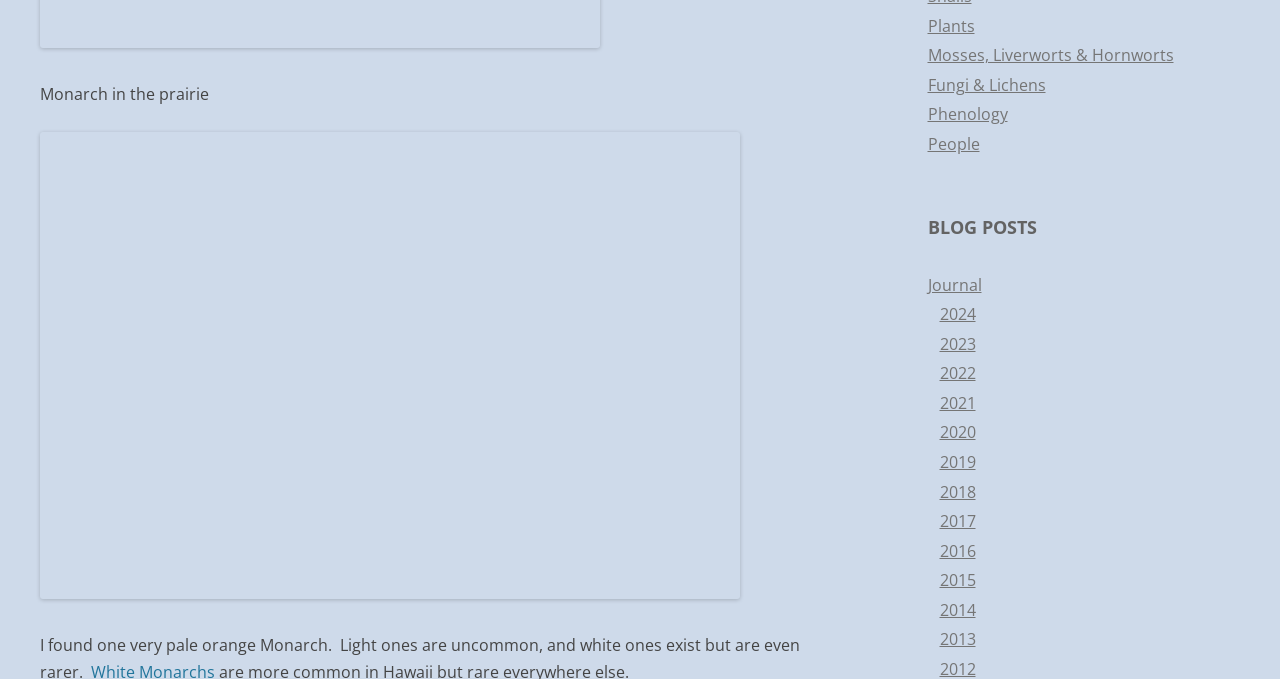Please find the bounding box coordinates of the section that needs to be clicked to achieve this instruction: "view 2024 blog posts".

[0.734, 0.447, 0.762, 0.479]